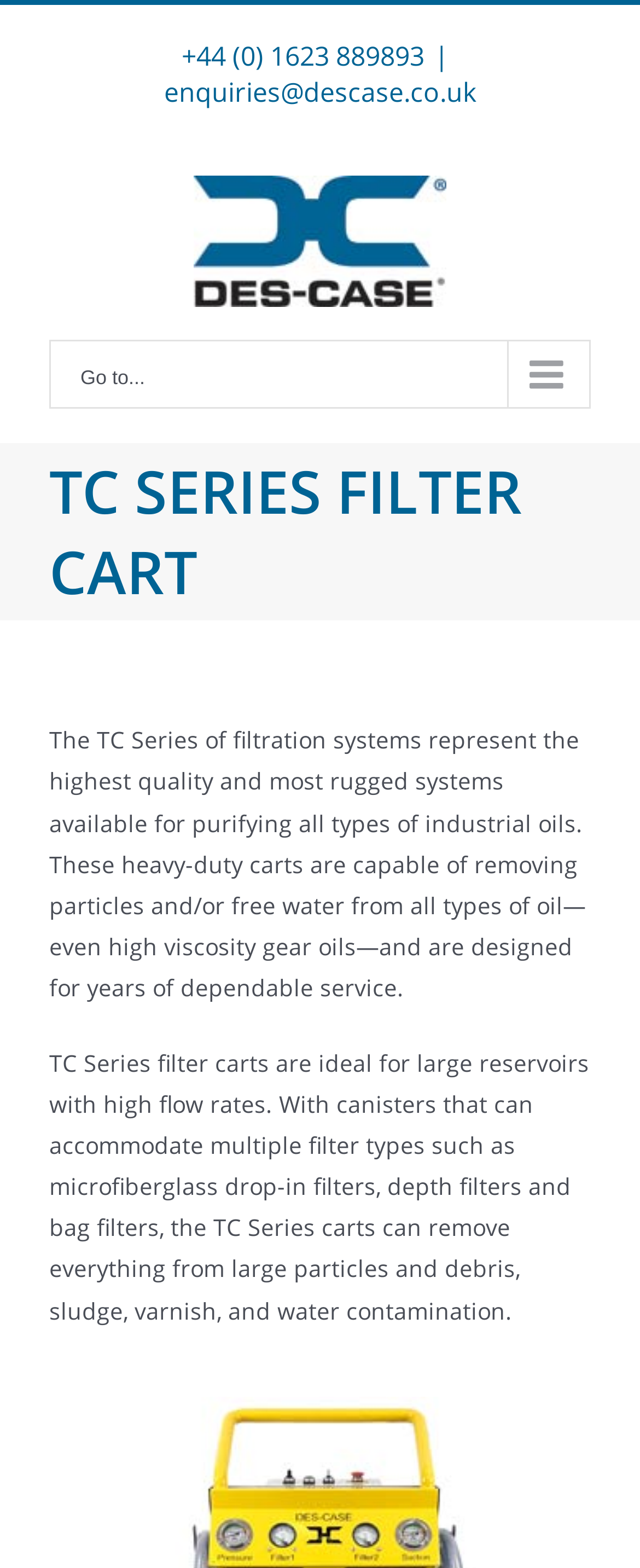Answer the question with a brief word or phrase:
What is the email address for enquiries?

enquiries@descase.co.uk